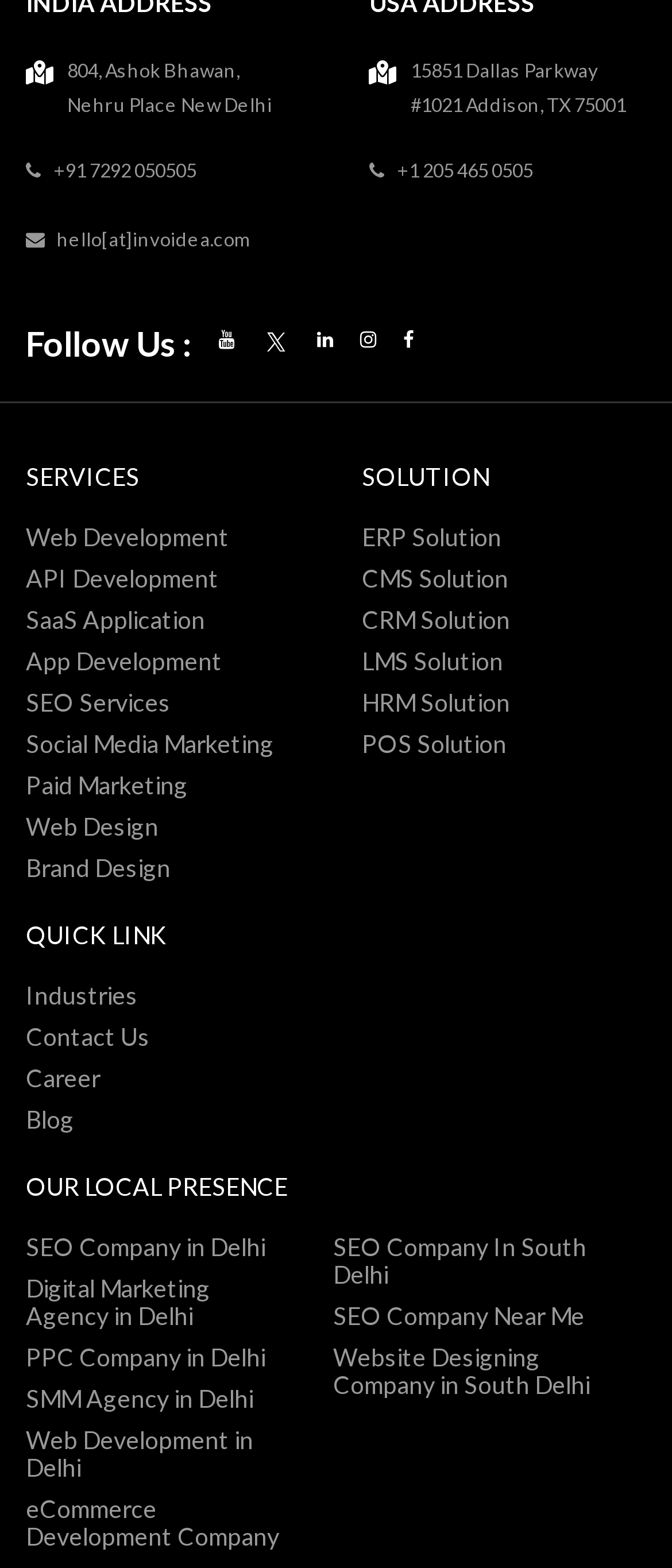Please provide a comprehensive response to the question based on the details in the image: What social media platforms can you follow the company on?

The company's social media presence can be found on the webpage, under the 'Follow Us' heading, where links to various social media platforms are provided, including Youtube, Twitter, Linkedin, Instagram, and Facebook.